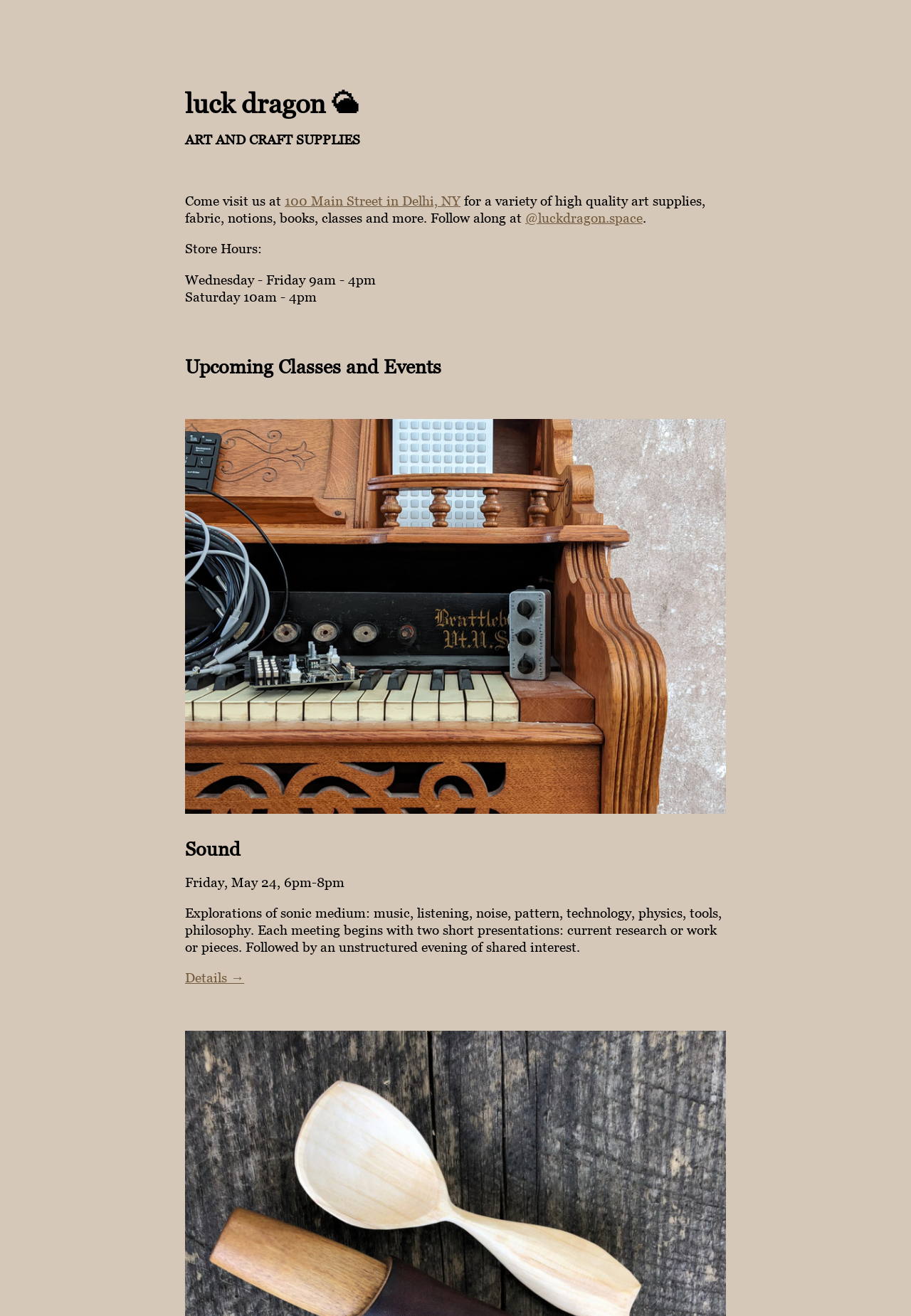Identify the headline of the webpage and generate its text content.

luck dragon 🌥